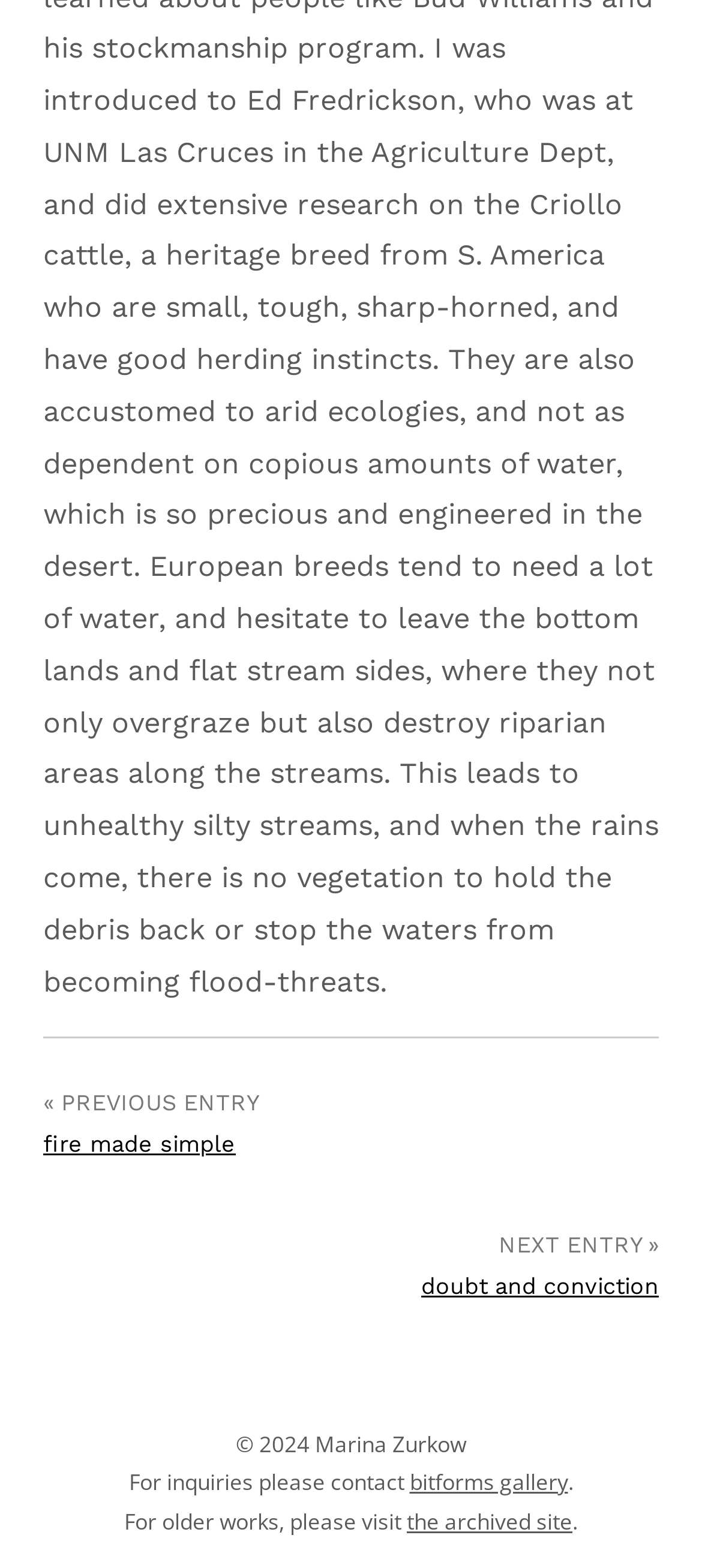Respond with a single word or phrase:
What is the name of the gallery for inquiries?

bitforms gallery